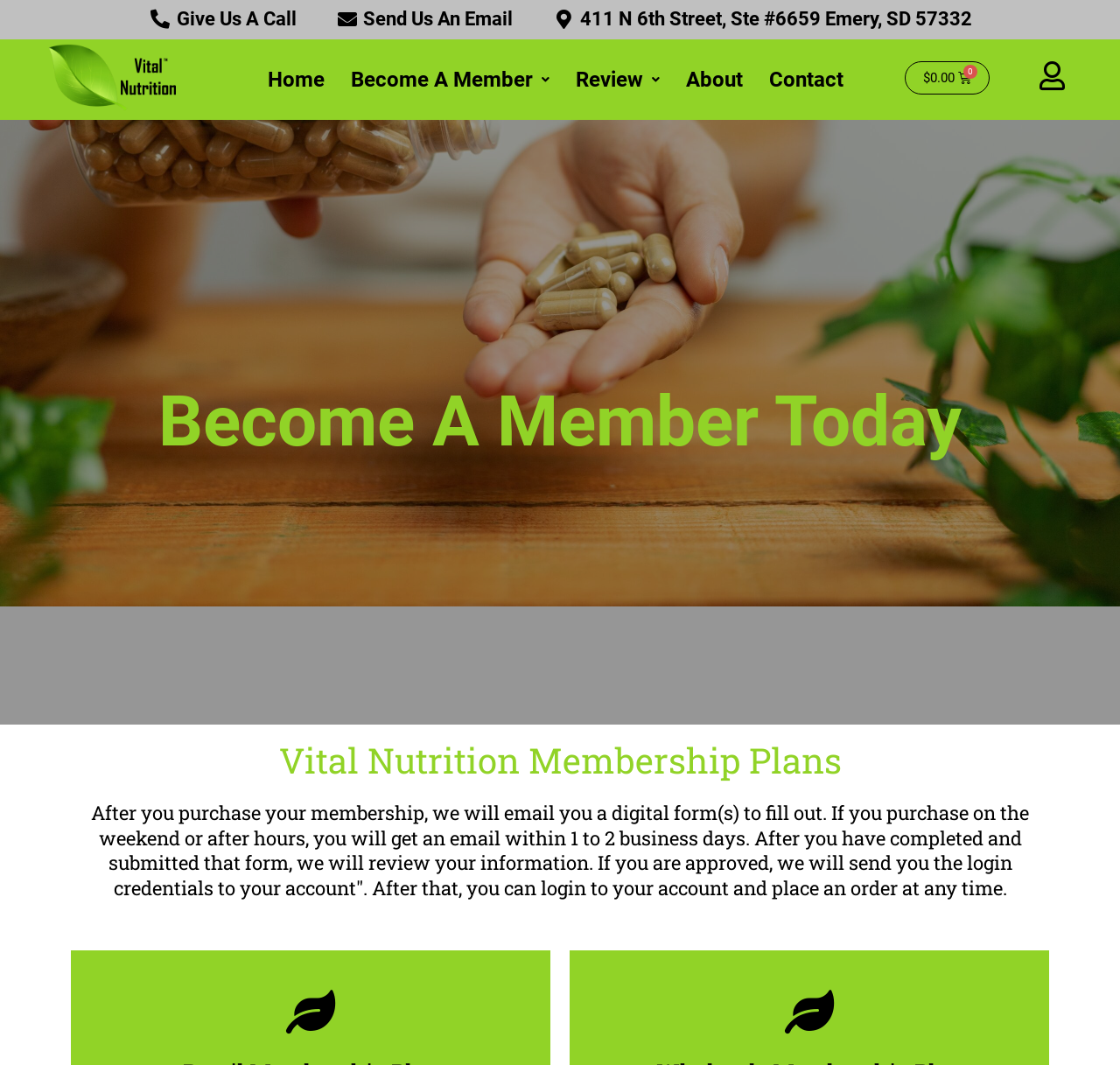Please respond to the question with a concise word or phrase:
What is the company's address?

411 N 6th Street, Ste #6659 Emery, SD 57332